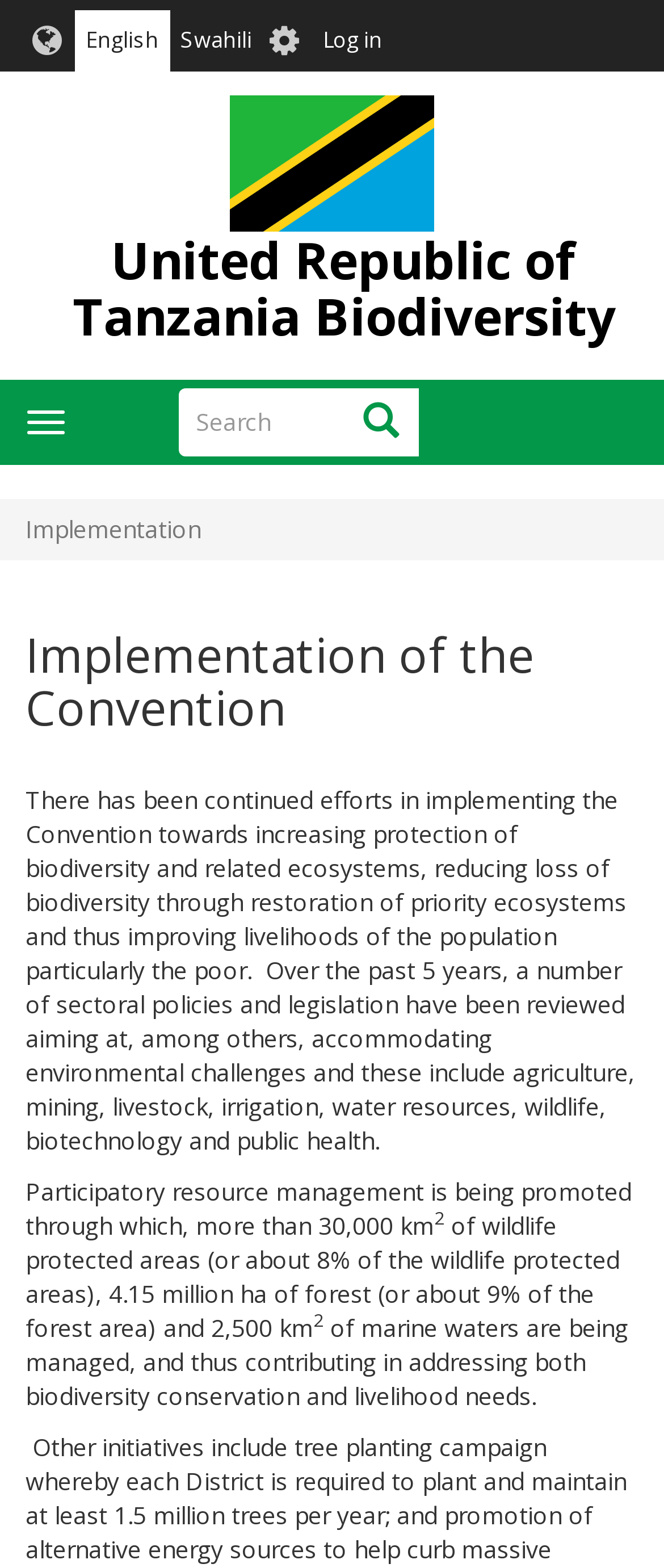Locate the bounding box coordinates of the element that should be clicked to execute the following instruction: "Toggle navigation".

[0.013, 0.251, 0.126, 0.288]